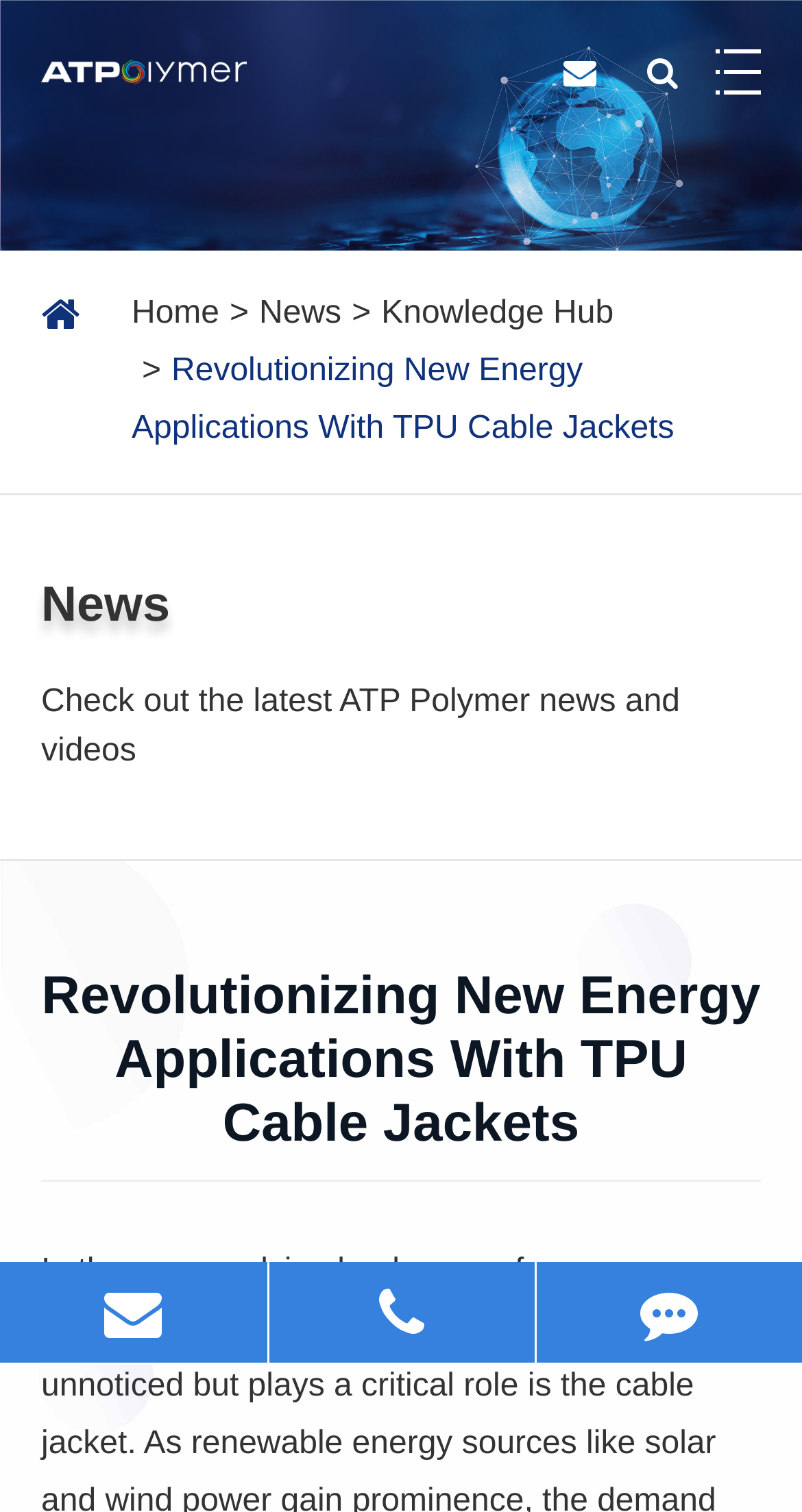How many contact methods are there?
Please provide a single word or phrase based on the screenshot.

3